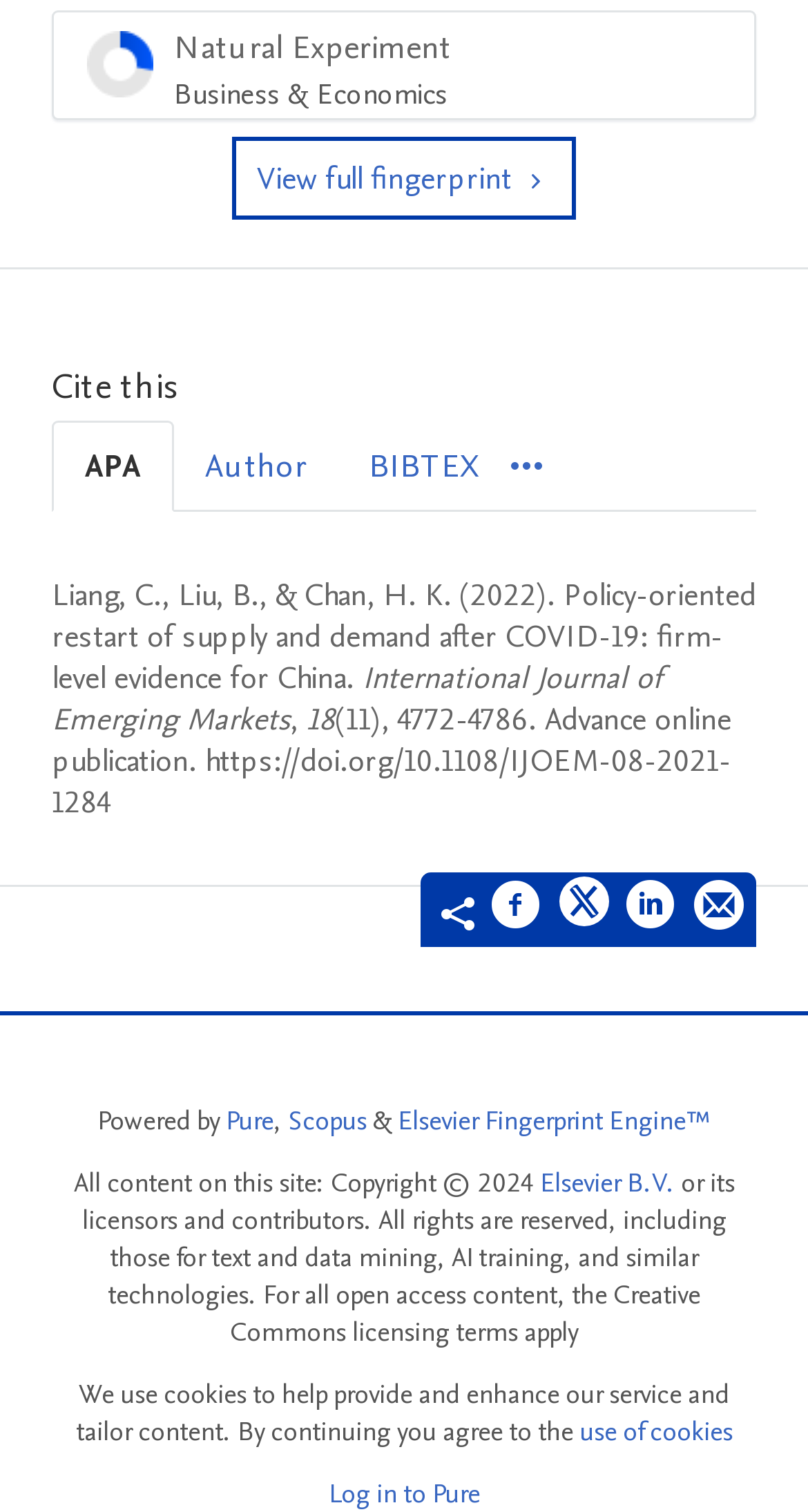Using the element description provided, determine the bounding box coordinates in the format (top-left x, top-left y, bottom-right x, bottom-right y). Ensure that all values are floating point numbers between 0 and 1. Element description: aria-label="Share by email"

[0.859, 0.581, 0.921, 0.623]